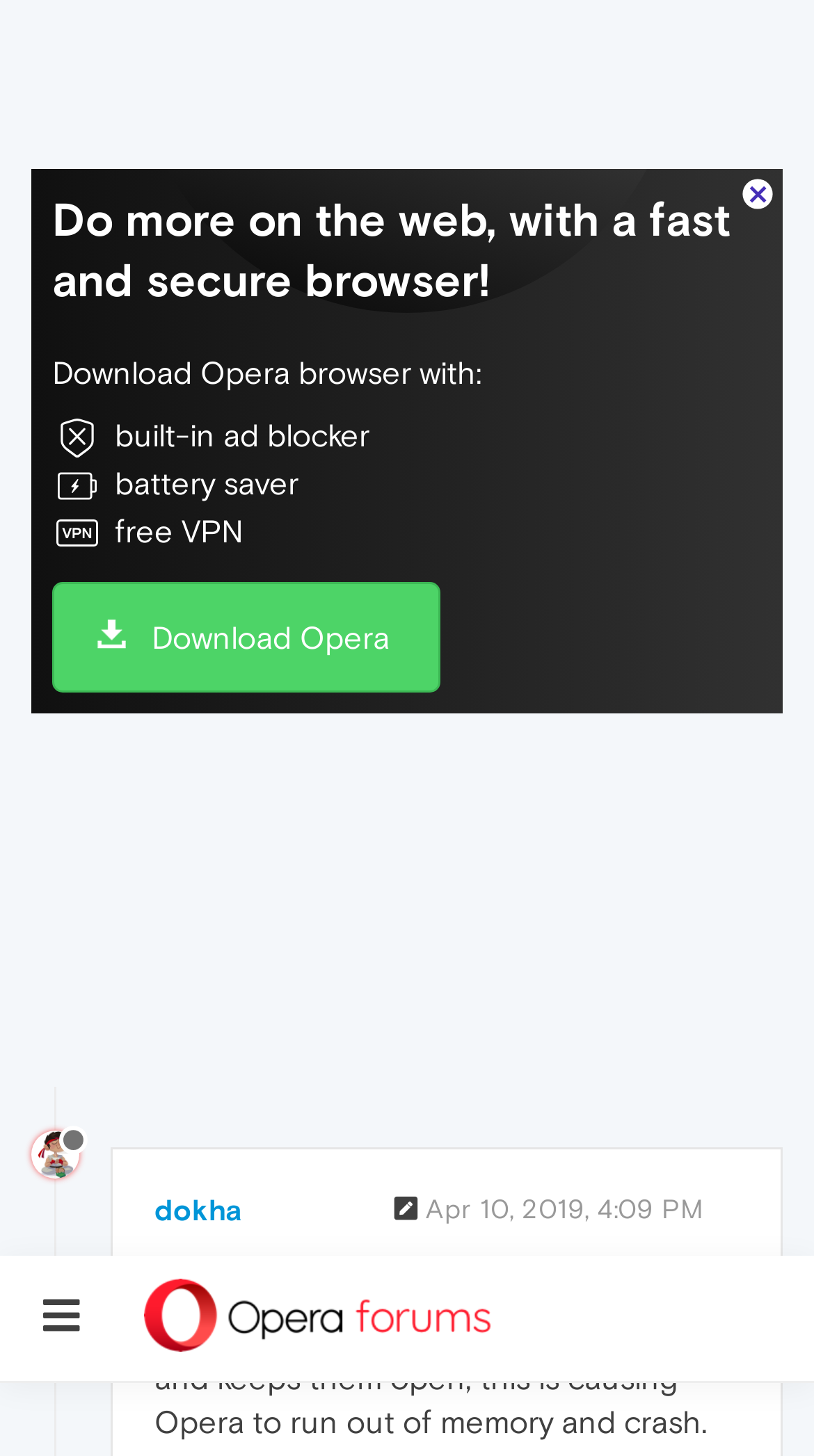Please analyze the image and give a detailed answer to the question:
What is the topic of the discussion in this forum?

I found the topic of the discussion by looking at the heading element with the text 'Background tabs do not get suspended/hibernated, causes crash', which suggests that it is the topic of the discussion in this forum.